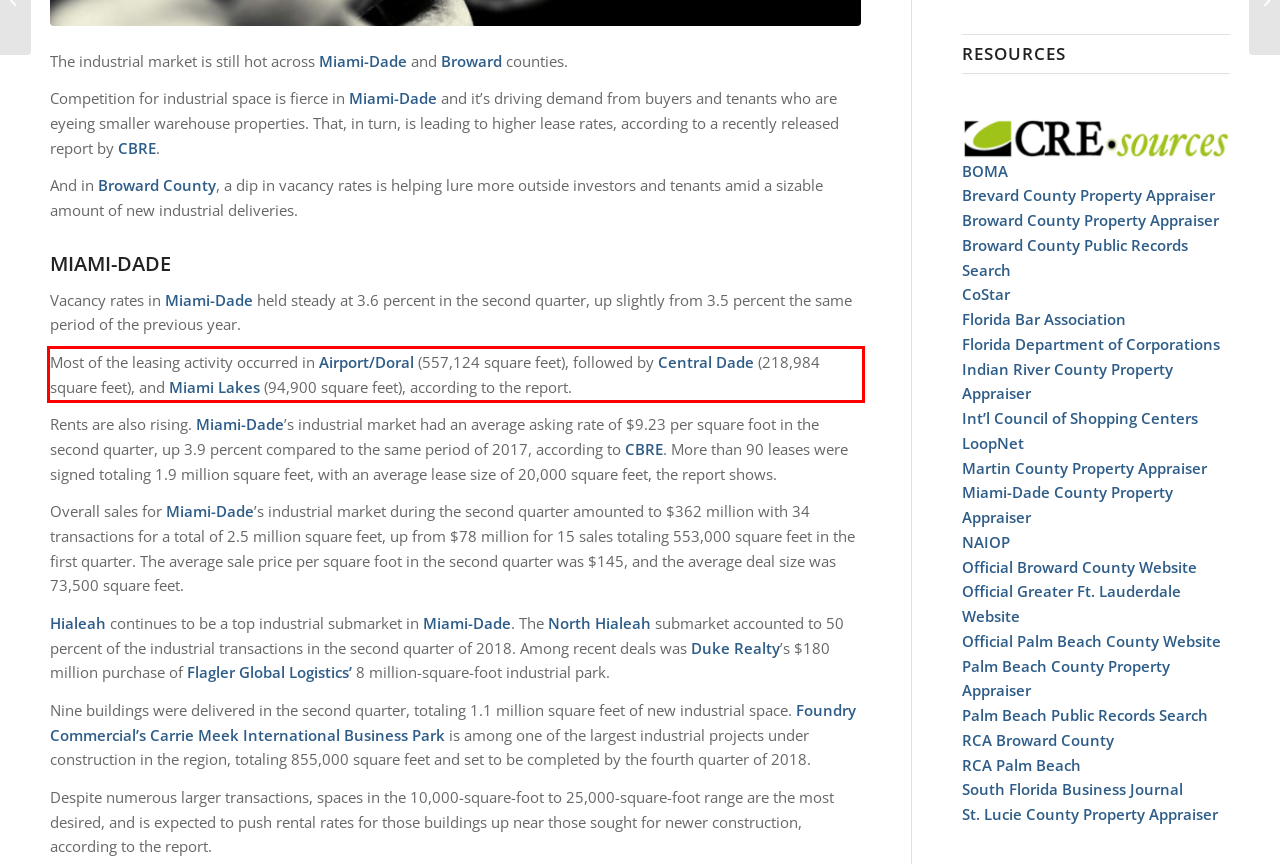There is a screenshot of a webpage with a red bounding box around a UI element. Please use OCR to extract the text within the red bounding box.

Most of the leasing activity occurred in Airport/Doral (557,124 square feet), followed by Central Dade (218,984 square feet), and Miami Lakes (94,900 square feet), according to the report.